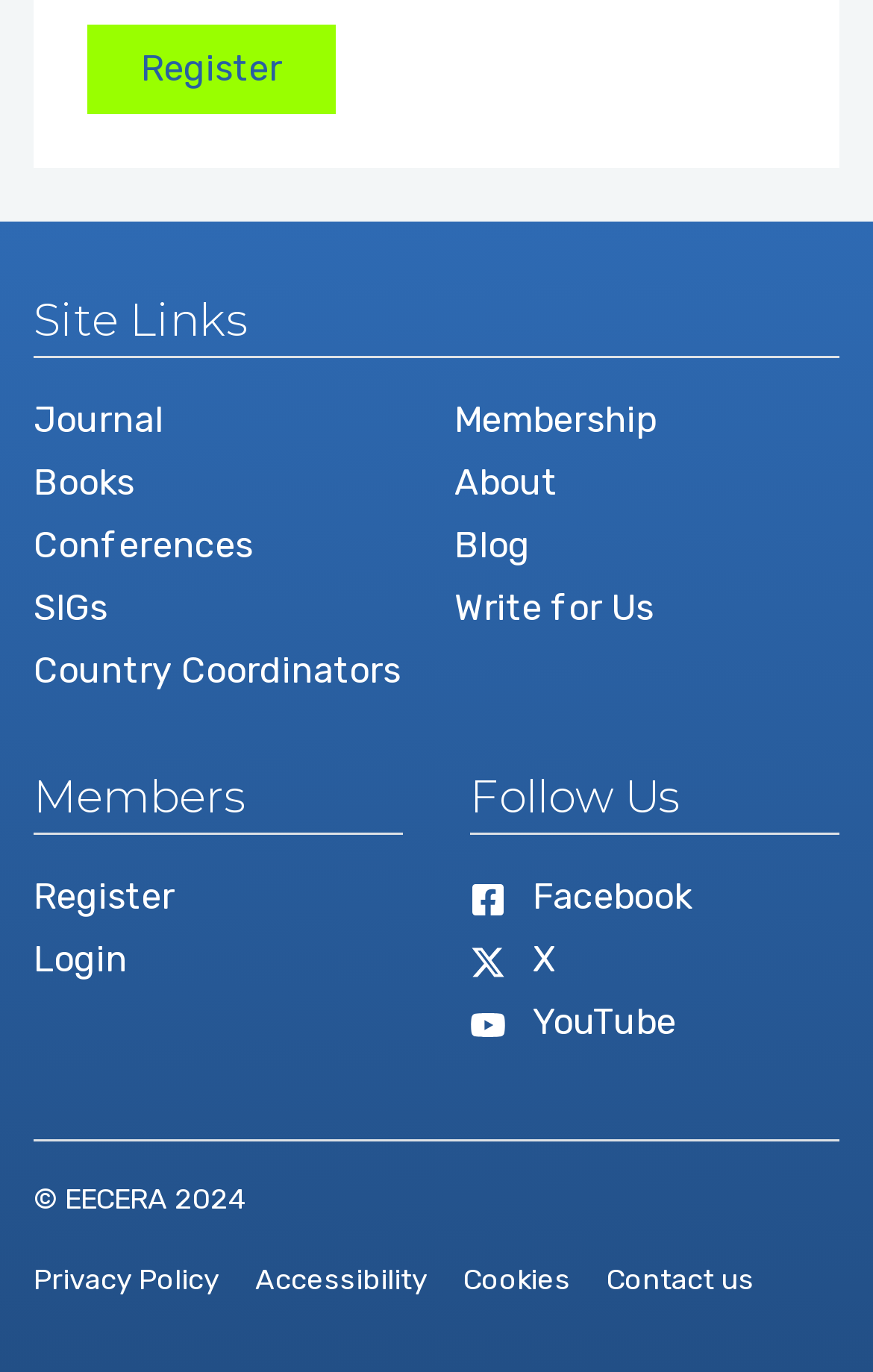Using the given element description, provide the bounding box coordinates (top-left x, top-left y, bottom-right x, bottom-right y) for the corresponding UI element in the screenshot: SIGs

[0.038, 0.428, 0.123, 0.459]